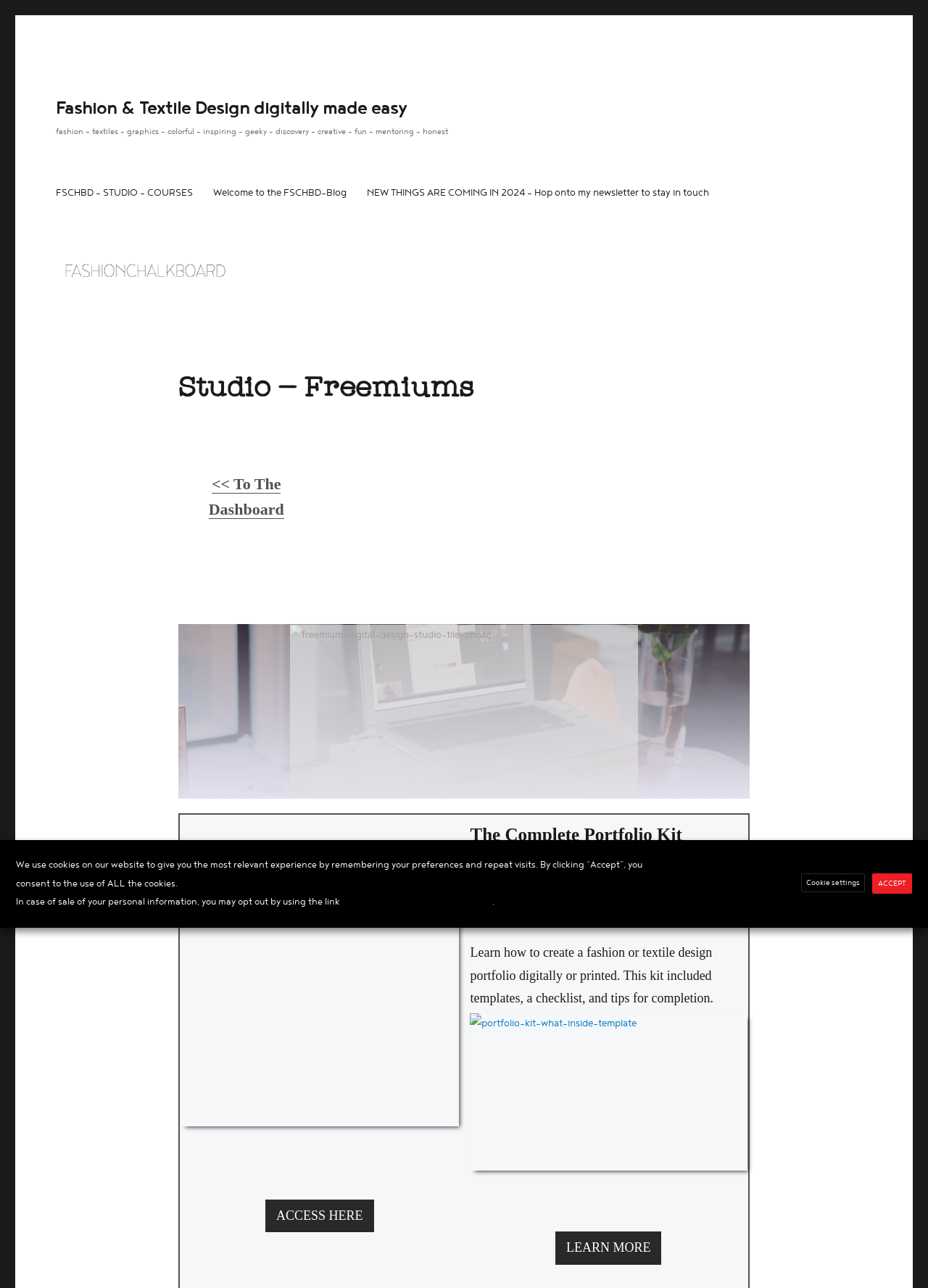Determine the bounding box of the UI element mentioned here: "Welcome to the FSCHBD-Blog". The coordinates must be in the format [left, top, right, bottom] with values ranging from 0 to 1.

[0.219, 0.138, 0.385, 0.162]